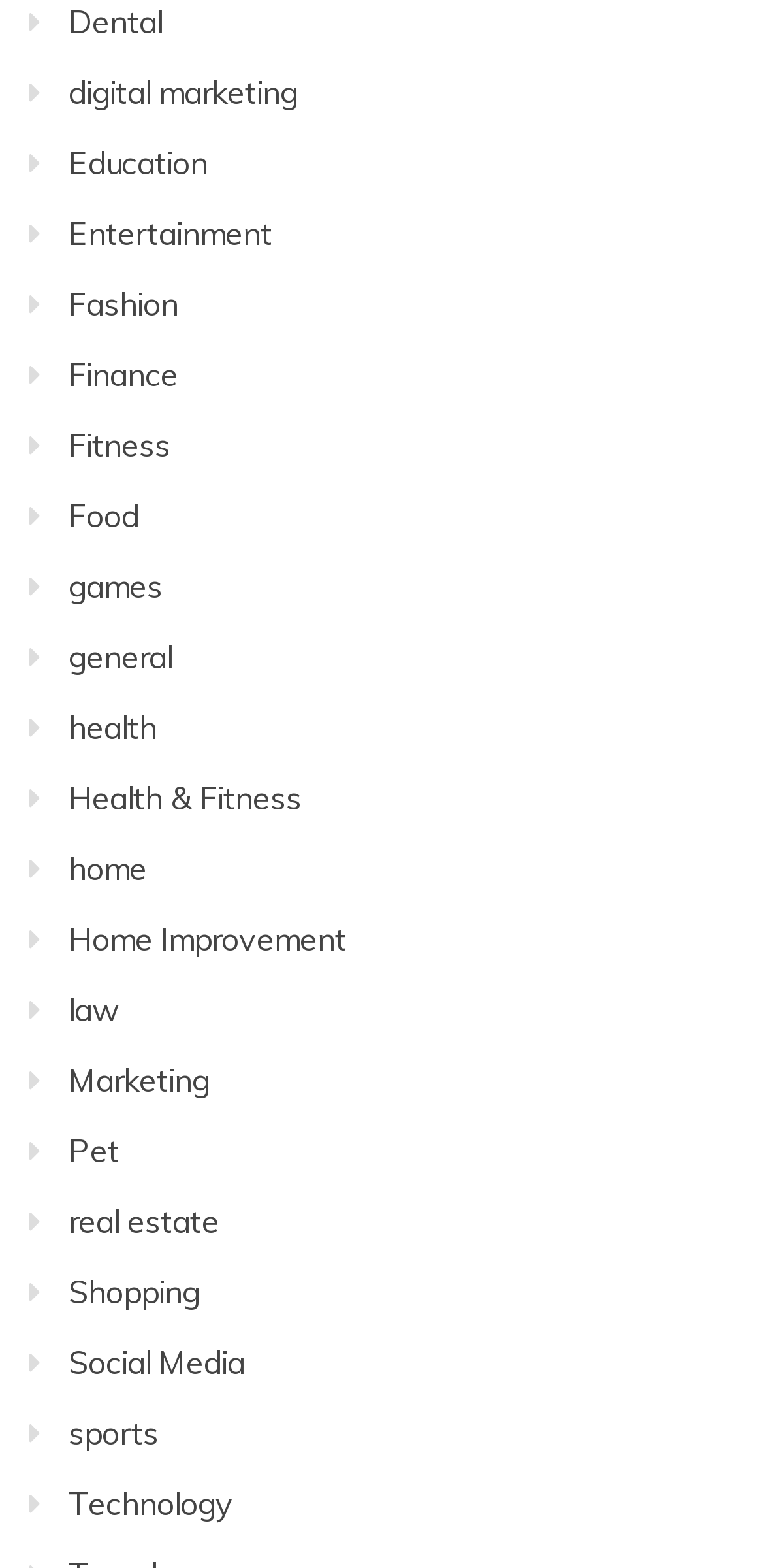Are there any categories related to real estate?
Deliver a detailed and extensive answer to the question.

Upon reviewing the links on the webpage, I notice that there is a category related to real estate, which is indicated by the link 'real estate' with a bounding box of [0.09, 0.766, 0.287, 0.791].